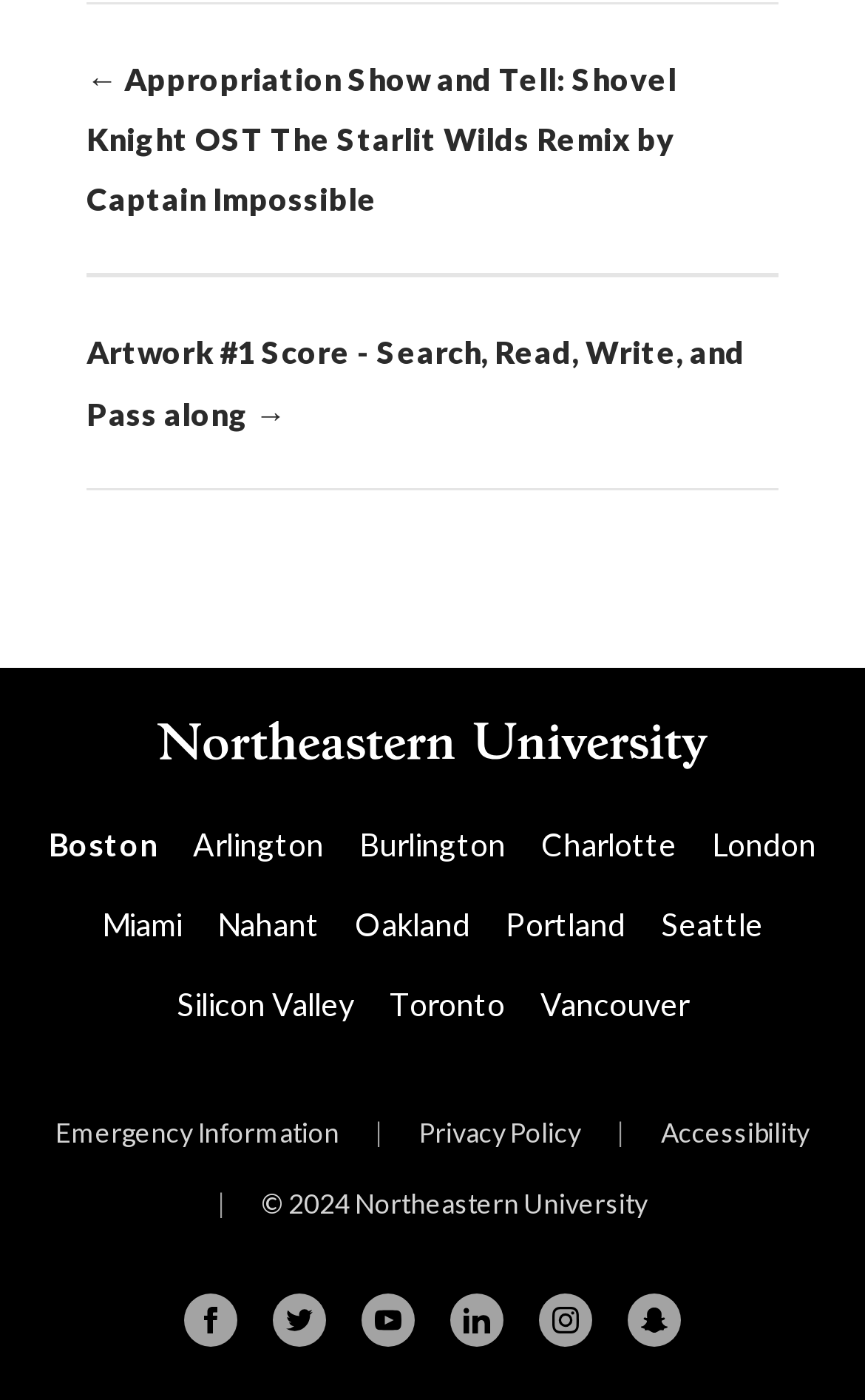Please answer the following question as detailed as possible based on the image: 
What is the purpose of the link 'Emergency Information'?

I found the answer by looking at the link with the text 'Emergency Information' in the global footer section, which suggests that it provides information related to emergencies.